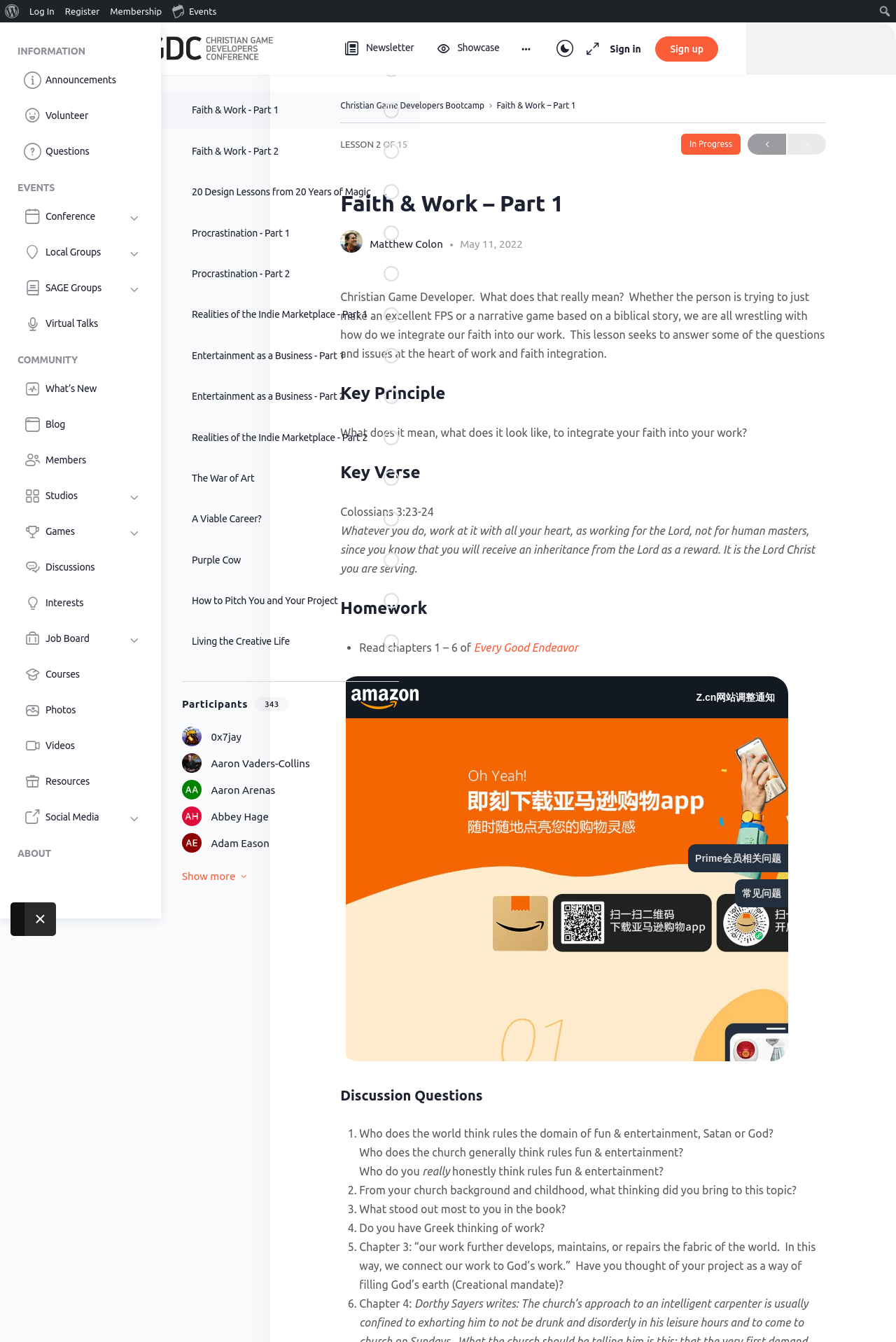What is the current progress of the lesson?
Answer with a single word or short phrase according to what you see in the image.

In Progress